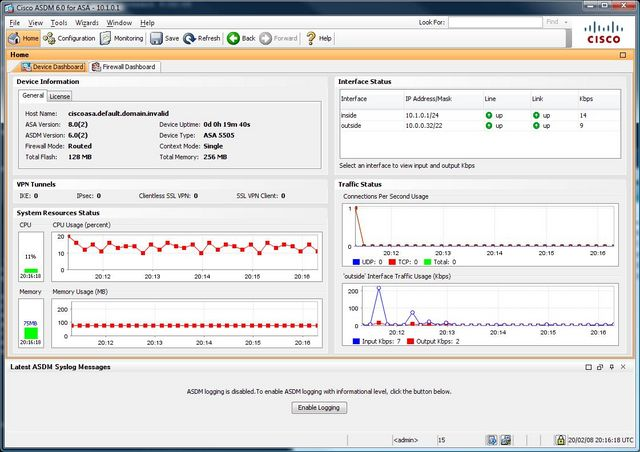Provide a thorough description of the image presented.

This image displays the Cisco Adaptive Security Device Manager (ASDM) interface designed for managing the Cisco ASA 5505 device, specifically version 6.6 for ASA 10.1.1. The dashboard showcases essential device information, including the hostname, ASA version, and device type, alongside the uptime, which highlights the device has been running for 0 days, 1 hour, and 49 seconds. 

The "Device Information" section provides details about the computer's resource usage. It features graphs of CPU and memory usage over time, helping administrators monitor system performance. Below, the "VPN Tunnels," "Interface Status," and "Traffic Status" sections relay important data about the device’s networking capabilities. These sections illustrate active connections, traffic input/output rates, and the current status of interfaces, emphasizing that the outside interface has an IP address and is operational.

Additionally, system messages are presented at the bottom, indicating ASDM logging is disabled, with an option to enable it for better insight into operational logs. The overall layout of the interface merges functionality with clarity, providing network administrators with a comprehensive view of their network security device's status.